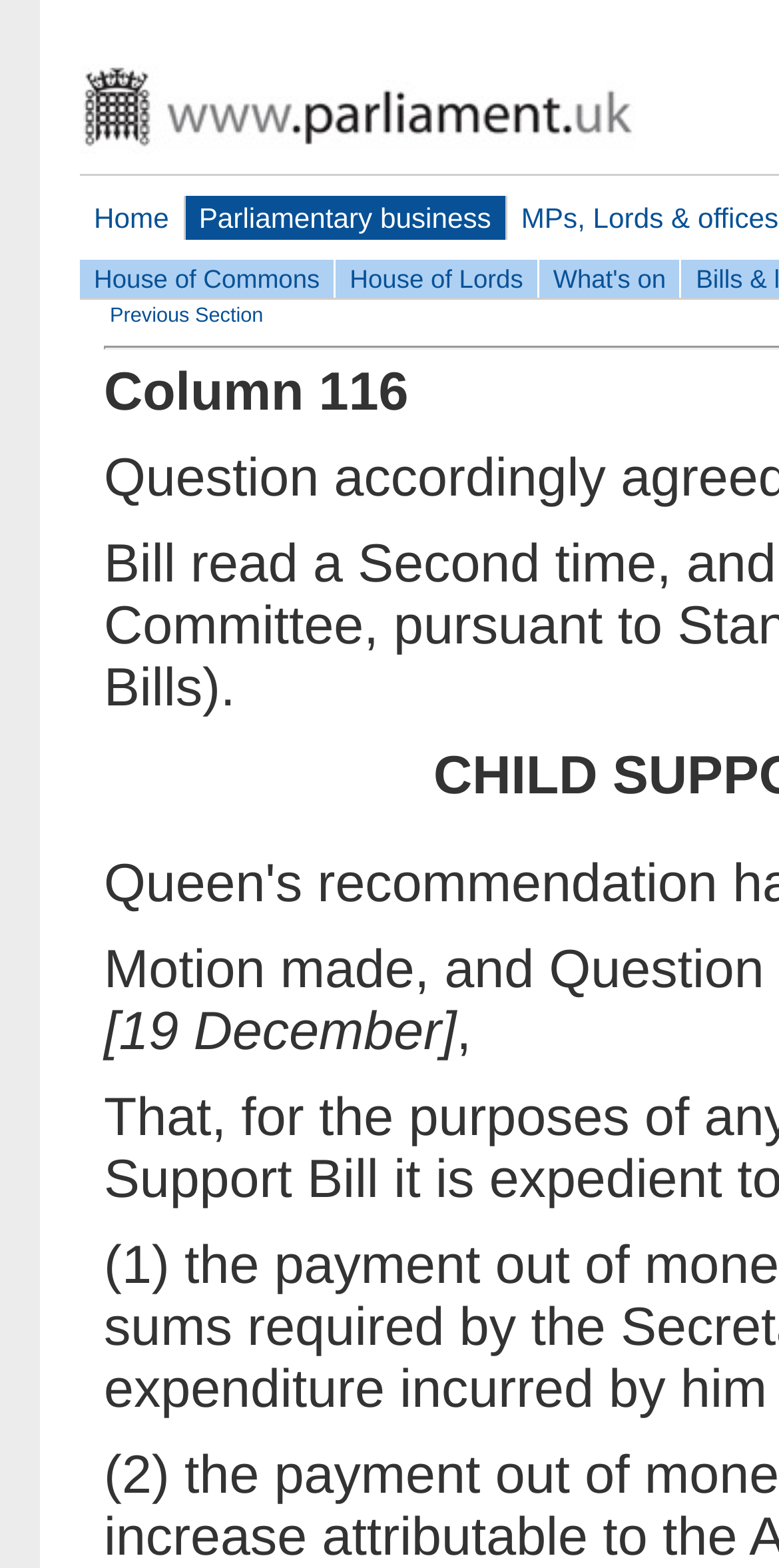Articulate a detailed summary of the webpage's content and design.

The webpage is about the House of Commons Hansard Debates for 20 Mar 1995. At the top, there are several links, including an empty link, "Home", "Parliamentary business", "House of Commons", "House of Lords", and "What's on". The "What's on" link has a dropdown menu with a "Previous Section" link. 

Below the links, there is a text "Column 116" and another text "[19 December]" located at the bottom of the page.